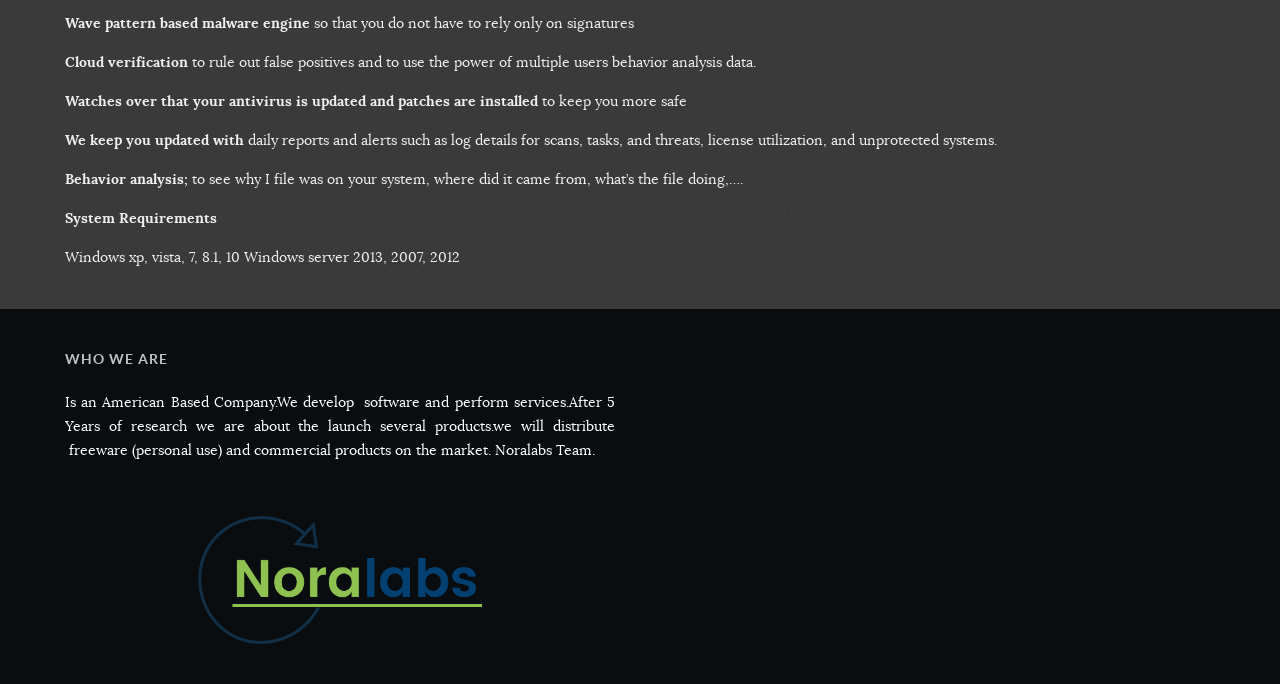Using the webpage screenshot, locate the HTML element that fits the following description and provide its bounding box: "name="Submit" value="Join"".

[0.825, 0.663, 0.945, 0.729]